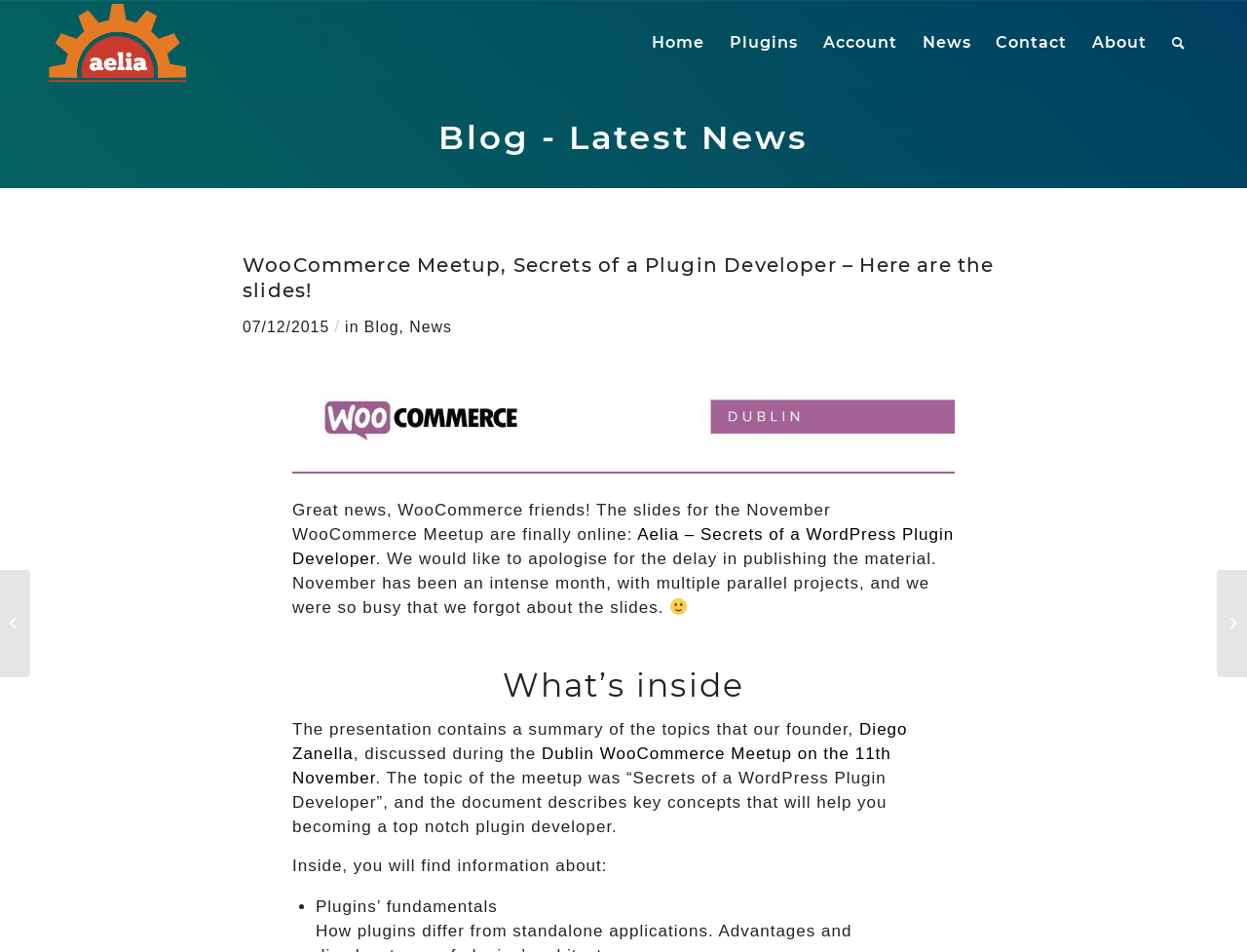Can you identify and provide the main heading of the webpage?

WooCommerce Meetup, Secrets of a Plugin Developer – Here are the slides!